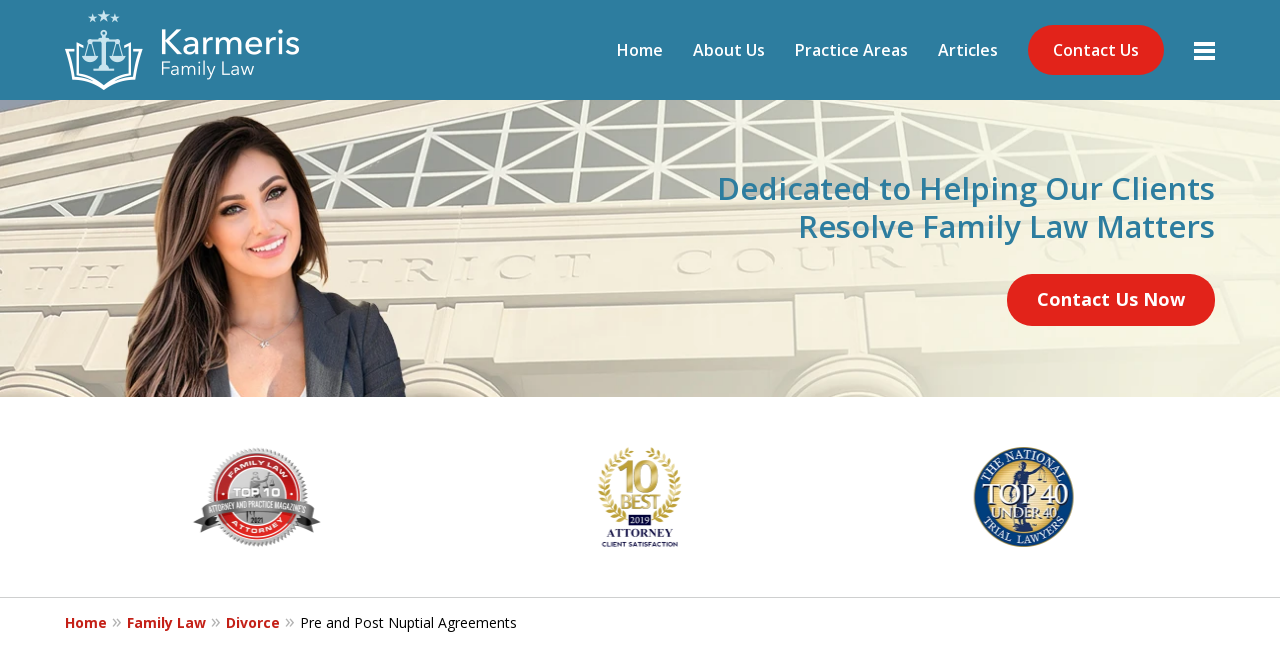Please find the bounding box coordinates for the clickable element needed to perform this instruction: "Click on the 'Home' link".

[0.482, 0.037, 0.518, 0.112]